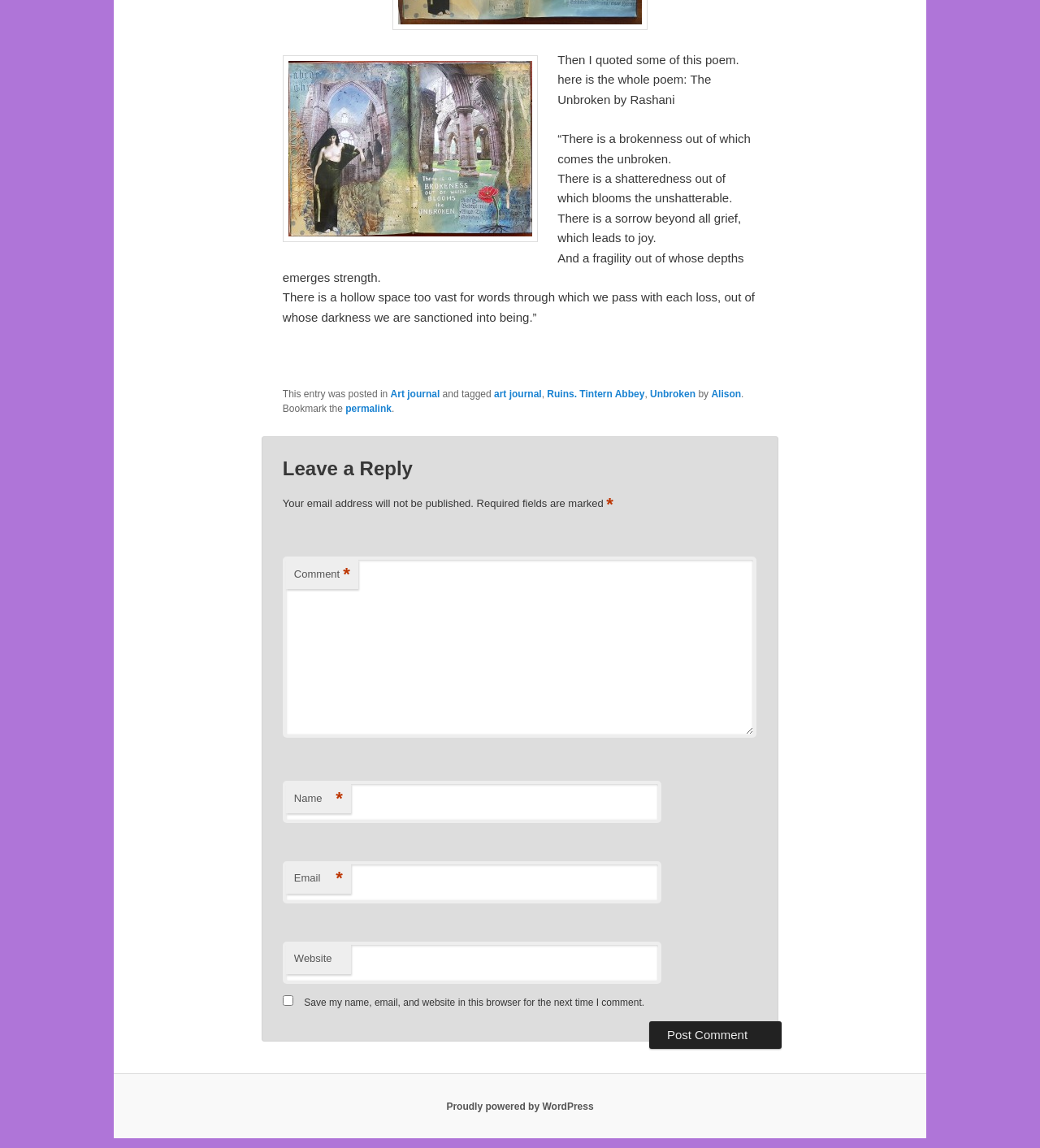Extract the bounding box coordinates for the UI element described by the text: "Travel Posts". The coordinates should be in the form of [left, top, right, bottom] with values between 0 and 1.

None